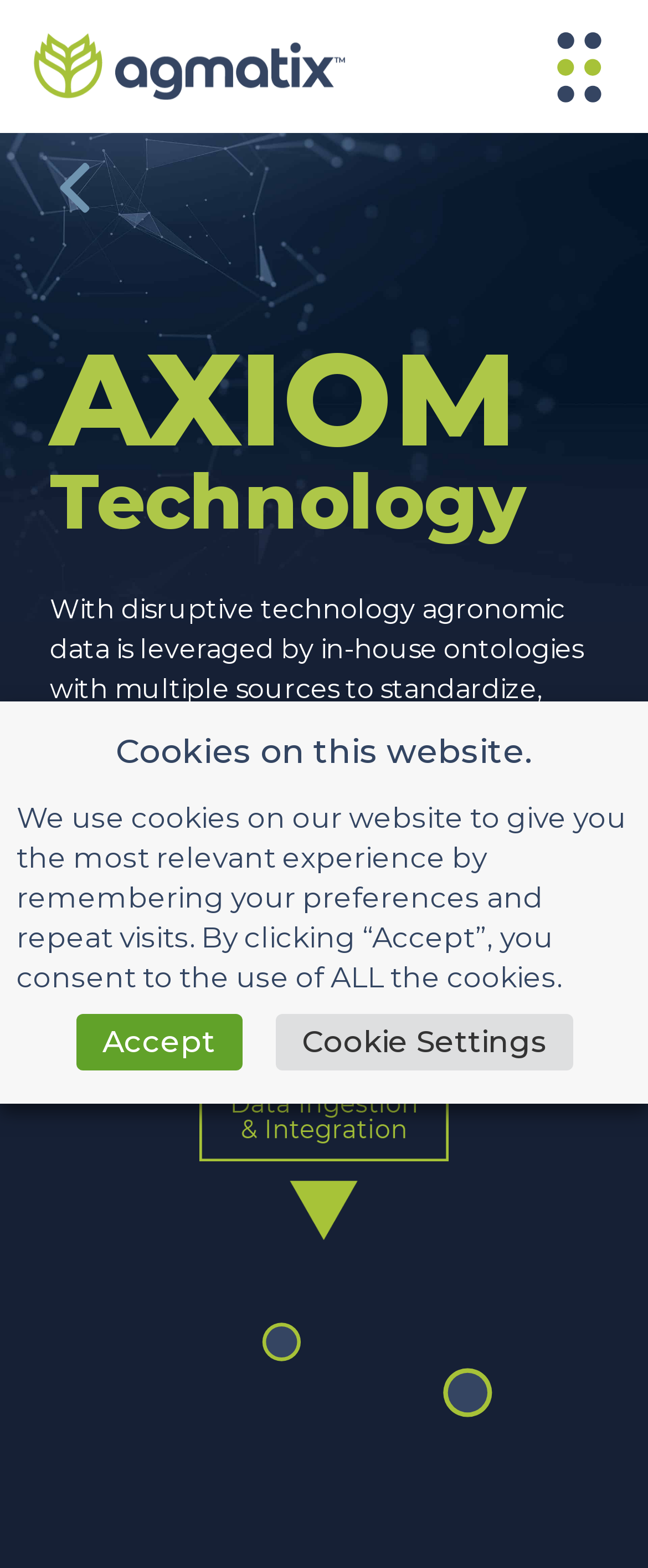What is the shape of the icon next to the AXIOM Technology heading?
Please provide a detailed and comprehensive answer to the question.

The icon next to the AXIOM Technology heading is a left arrow, which is an image element on the webpage.